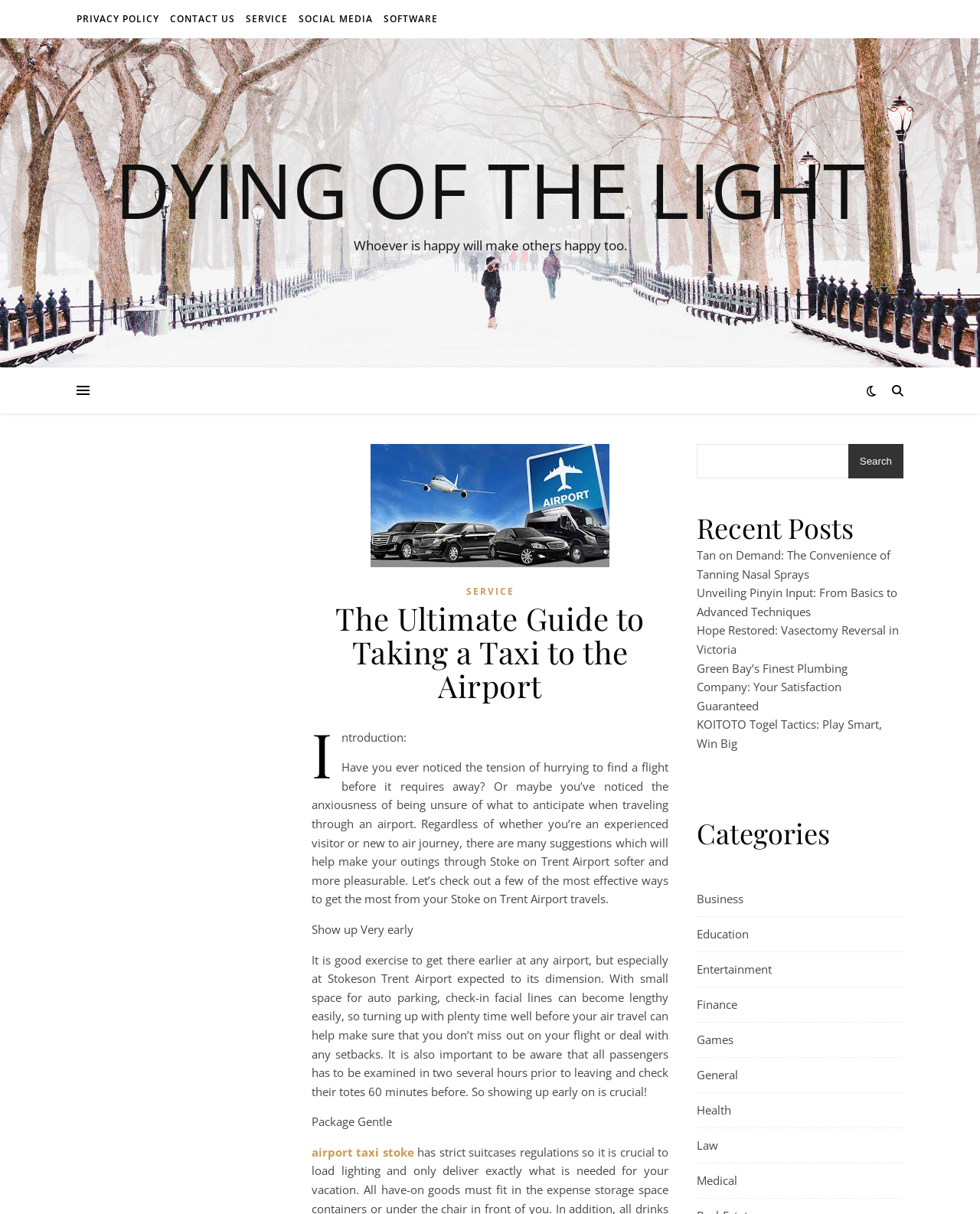Locate the bounding box coordinates of the element that should be clicked to fulfill the instruction: "Click on PRIVACY POLICY".

[0.078, 0.0, 0.166, 0.032]